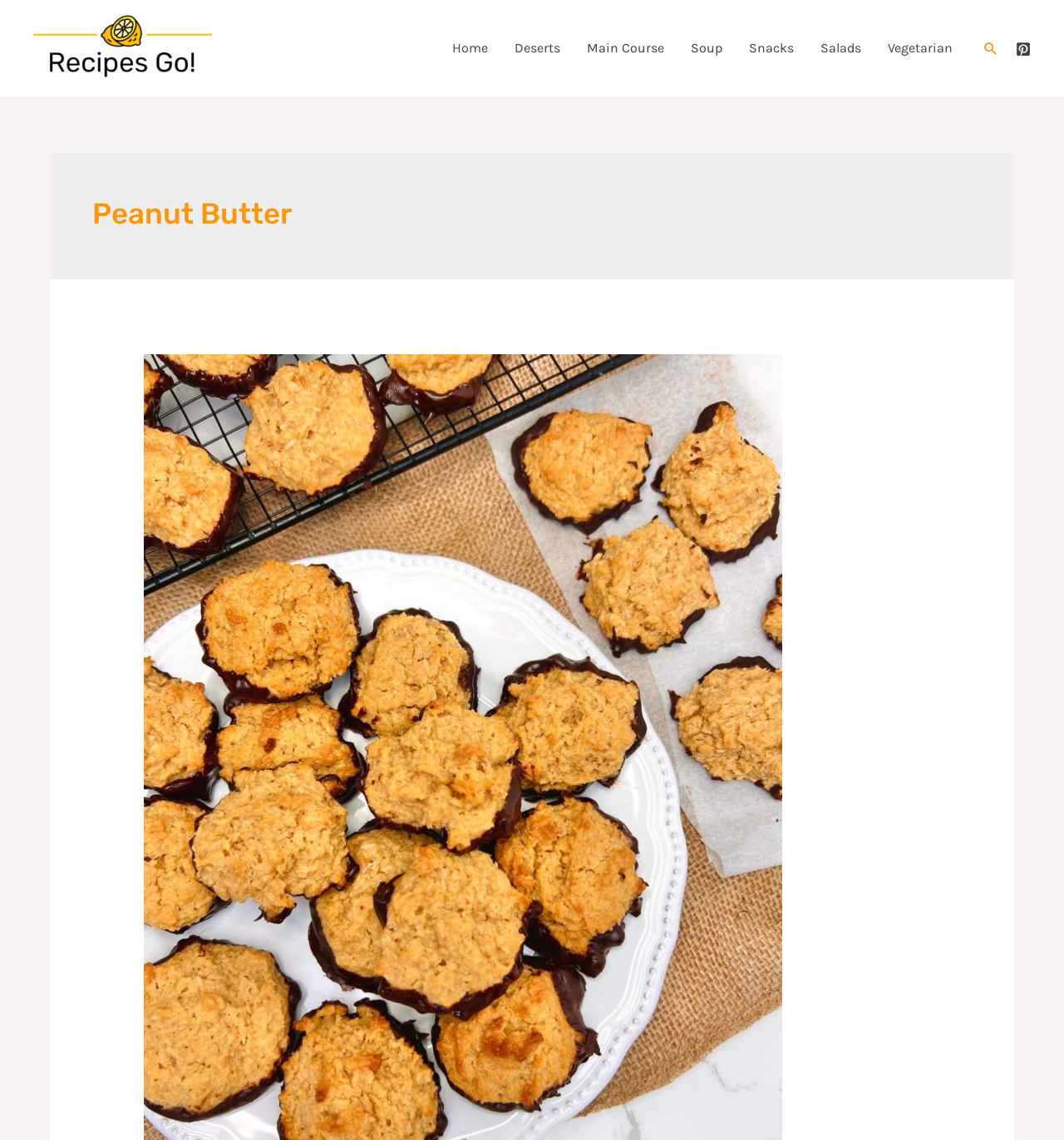What social media platform is linked on the website?
Respond with a short answer, either a single word or a phrase, based on the image.

Pinterest